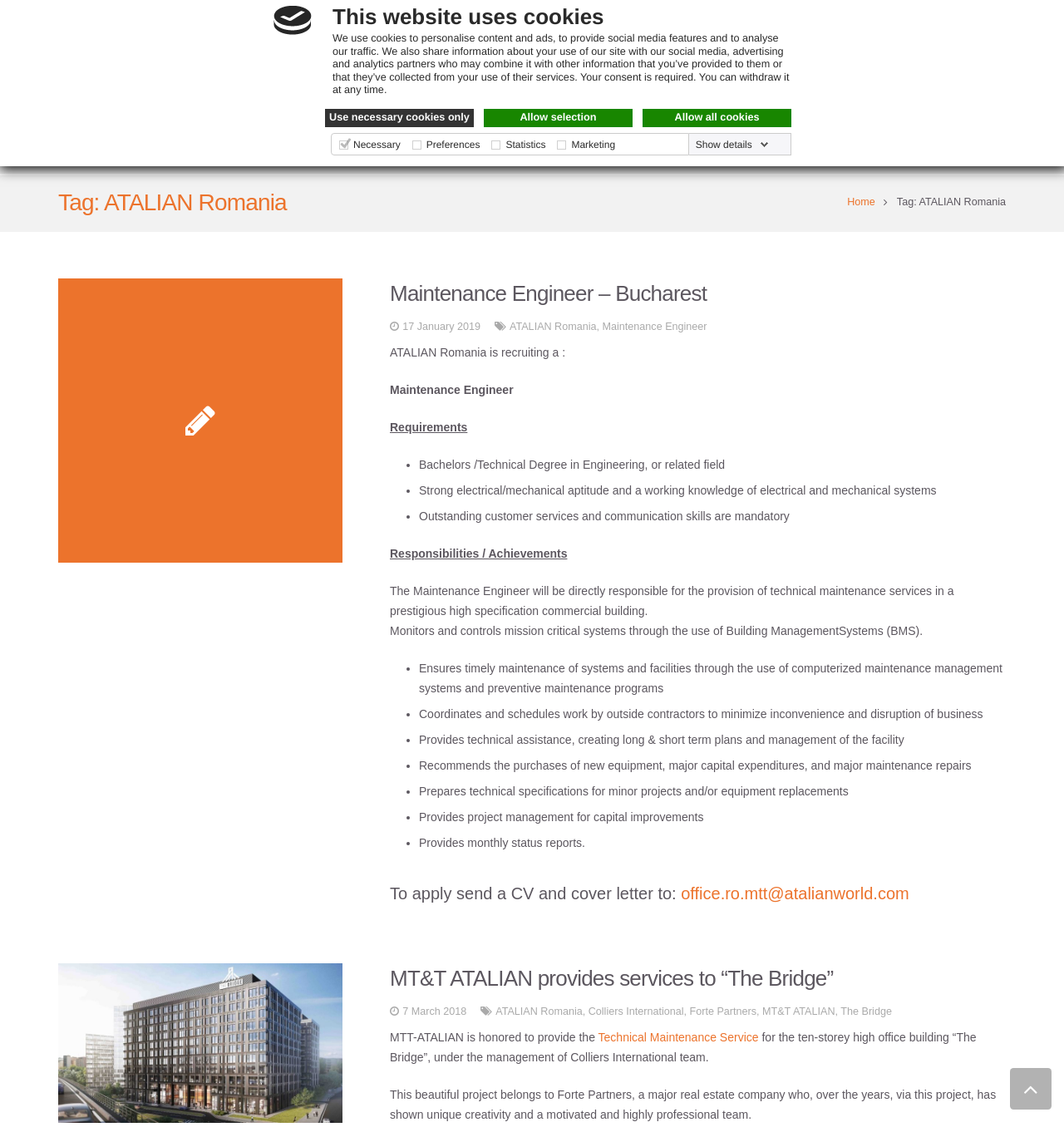Using the description: "Maintenance Engineer – Bucharest", determine the UI element's bounding box coordinates. Ensure the coordinates are in the format of four float numbers between 0 and 1, i.e., [left, top, right, bottom].

[0.366, 0.248, 0.664, 0.27]